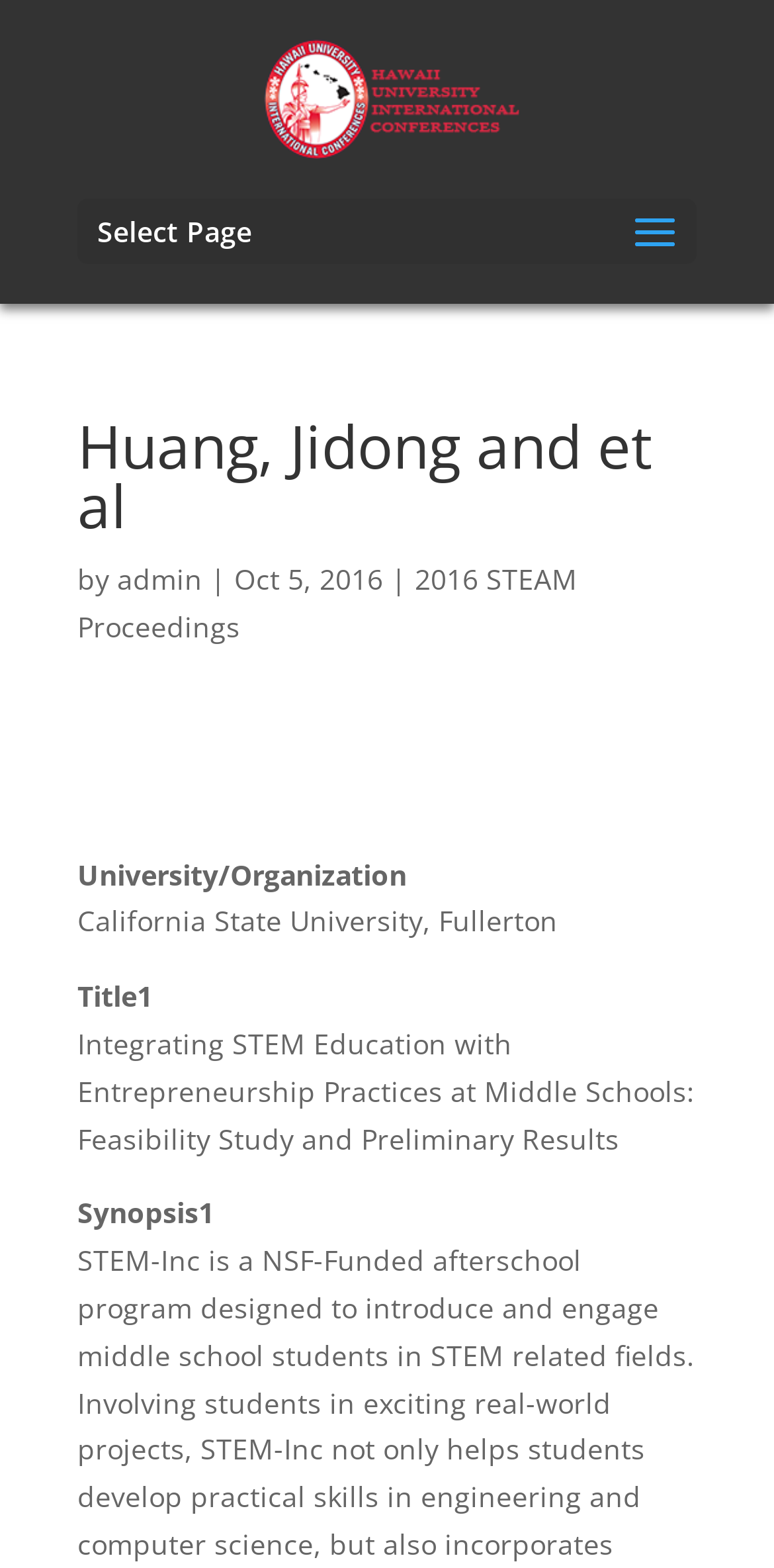Respond to the following query with just one word or a short phrase: 
When was the paper published?

Oct 5, 2016